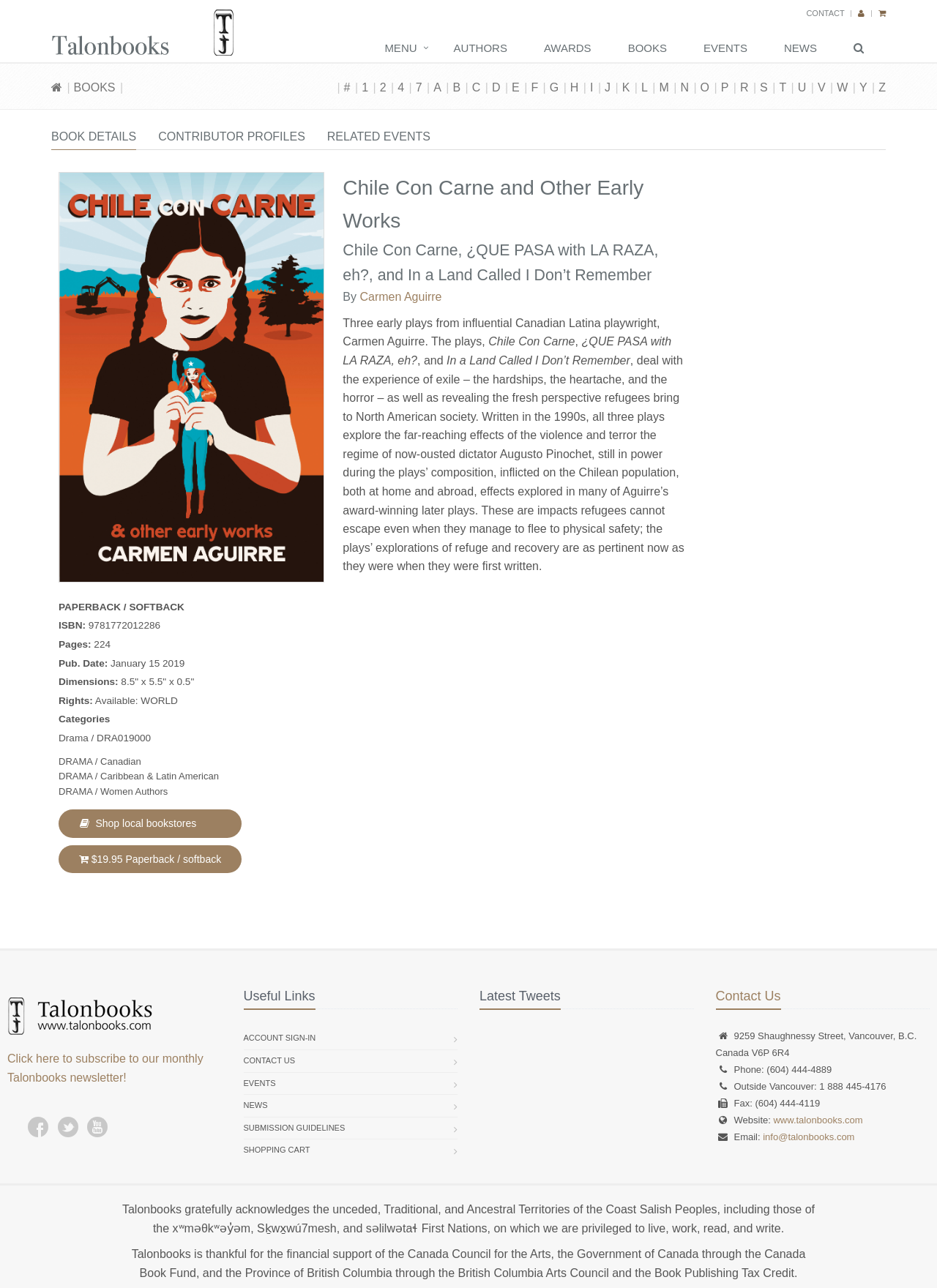Highlight the bounding box coordinates of the element that should be clicked to carry out the following instruction: "Search for something". The coordinates must be given as four float numbers ranging from 0 to 1, i.e., [left, top, right, bottom].

None